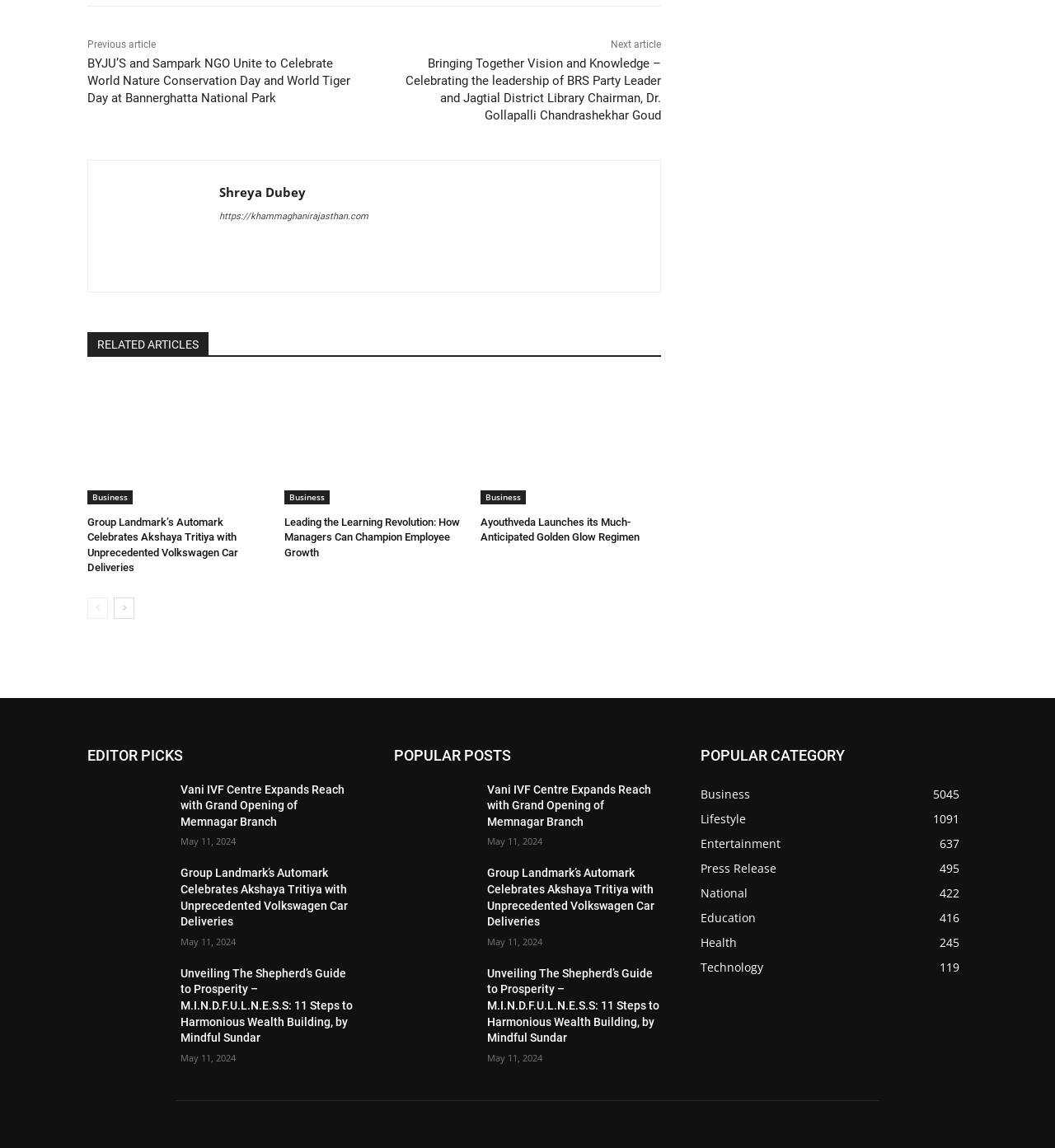How many 'RELATED ARTICLES' are there?
Please give a detailed and elaborate explanation in response to the question.

I counted the number of links under the 'RELATED ARTICLES' heading, which are 'Business', 'Group Landmark’s Automark Celebrates Akshaya Tritiya with Unprecedented Volkswagen Car Deliveries', and 'Leading the Learning Revolution: How Managers Can Champion Employee Growth'.